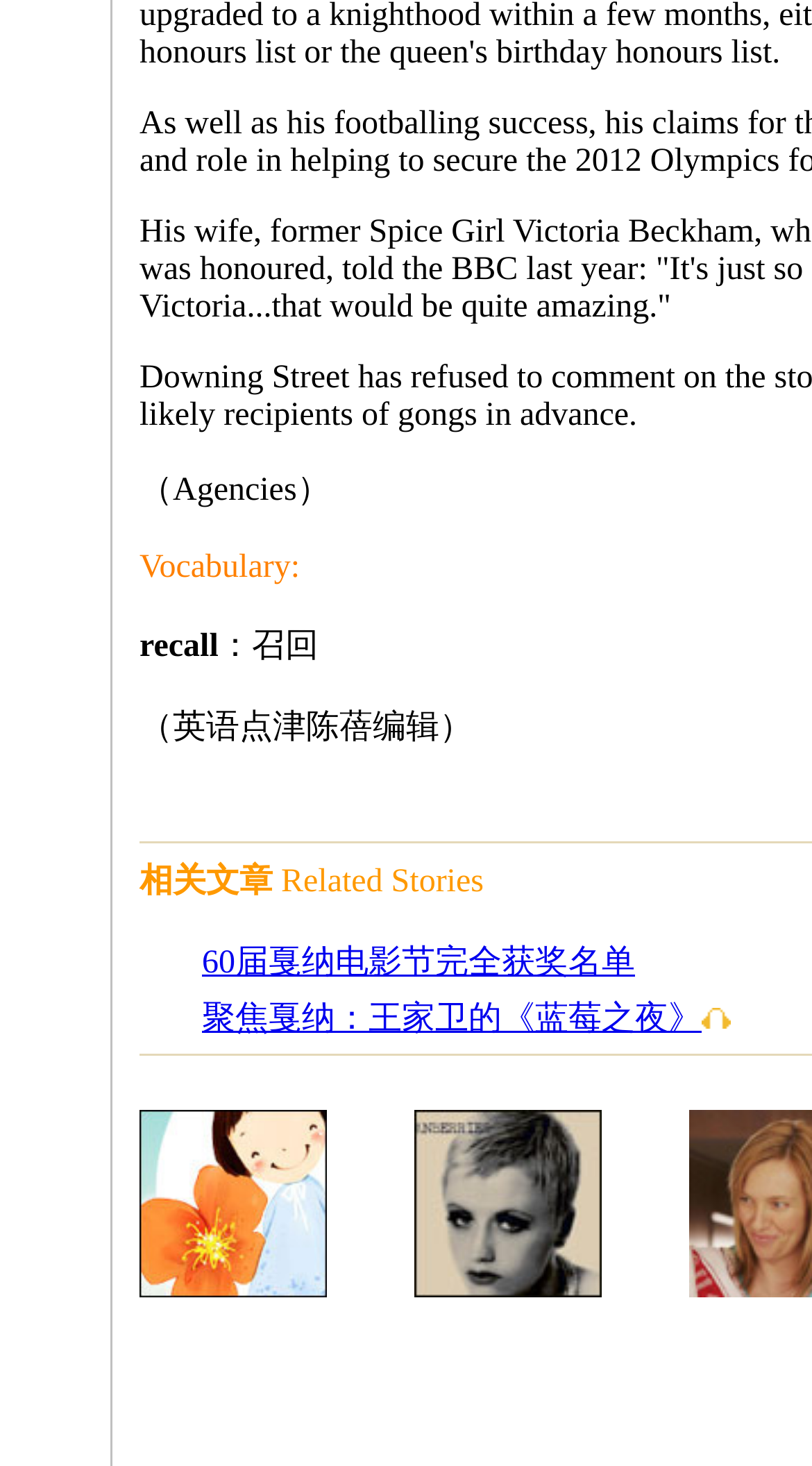Respond with a single word or phrase to the following question: How many tables are in the webpage?

3